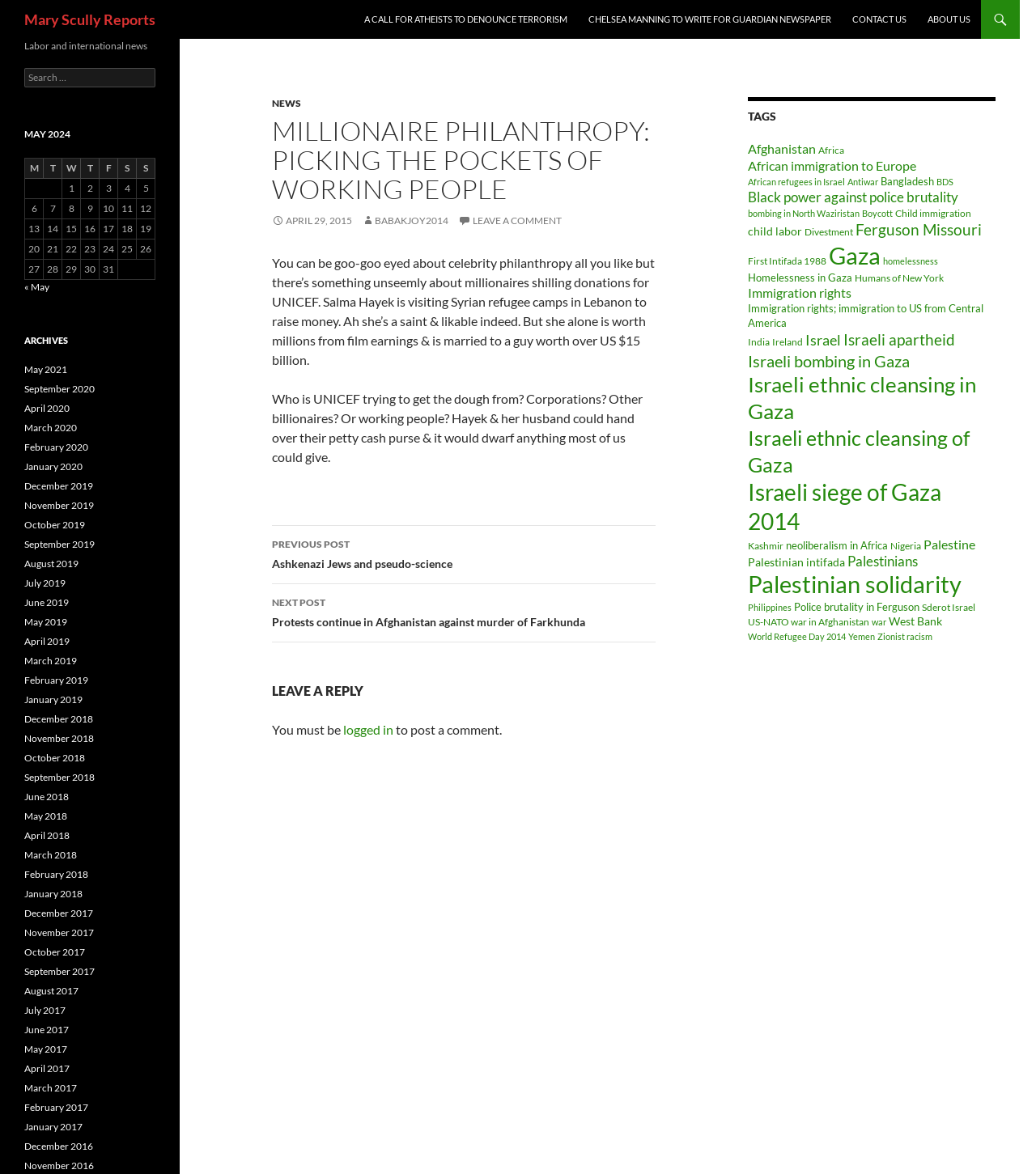Respond concisely with one word or phrase to the following query:
How many paragraphs are there in the article?

2